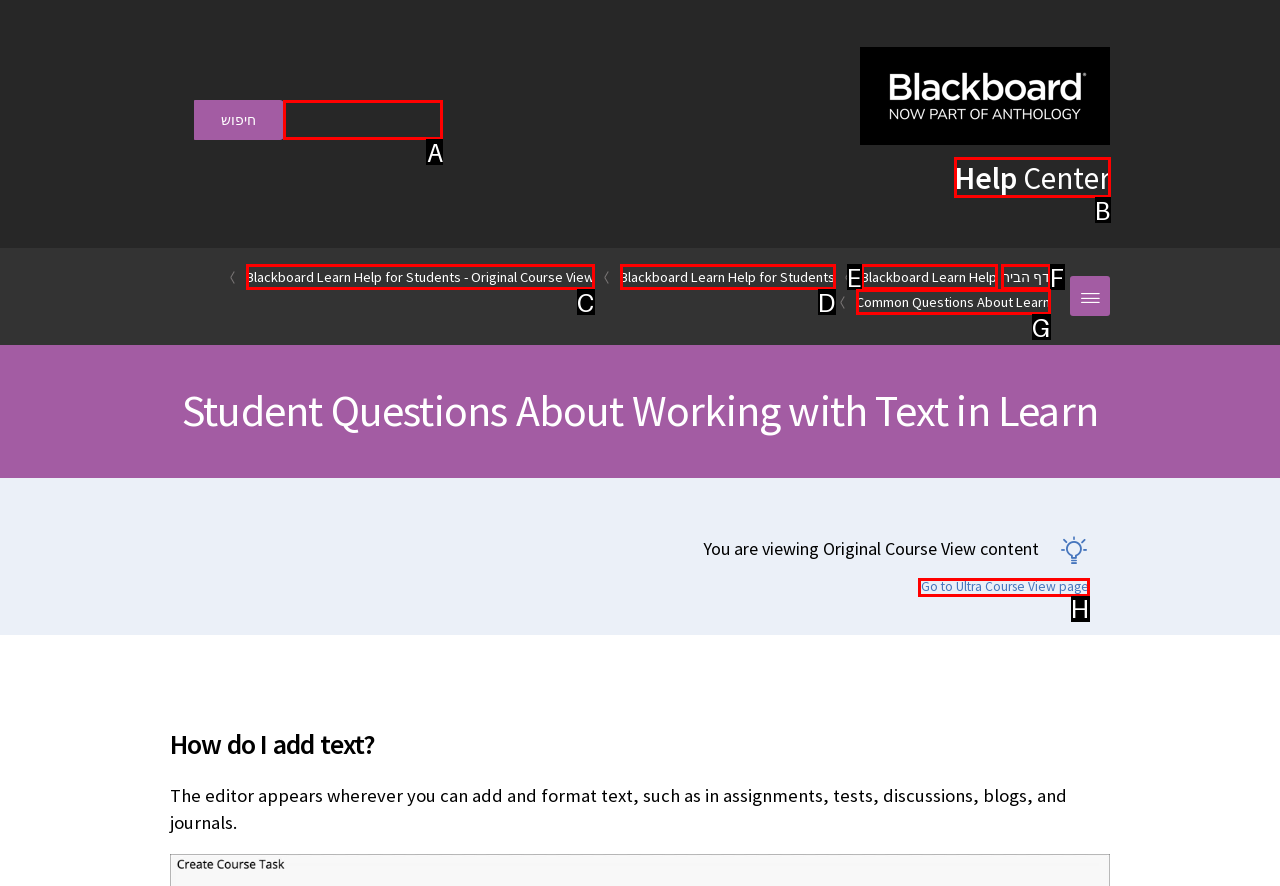Tell me which option best matches the description: parent_node: Search Query name="q"
Answer with the option's letter from the given choices directly.

A